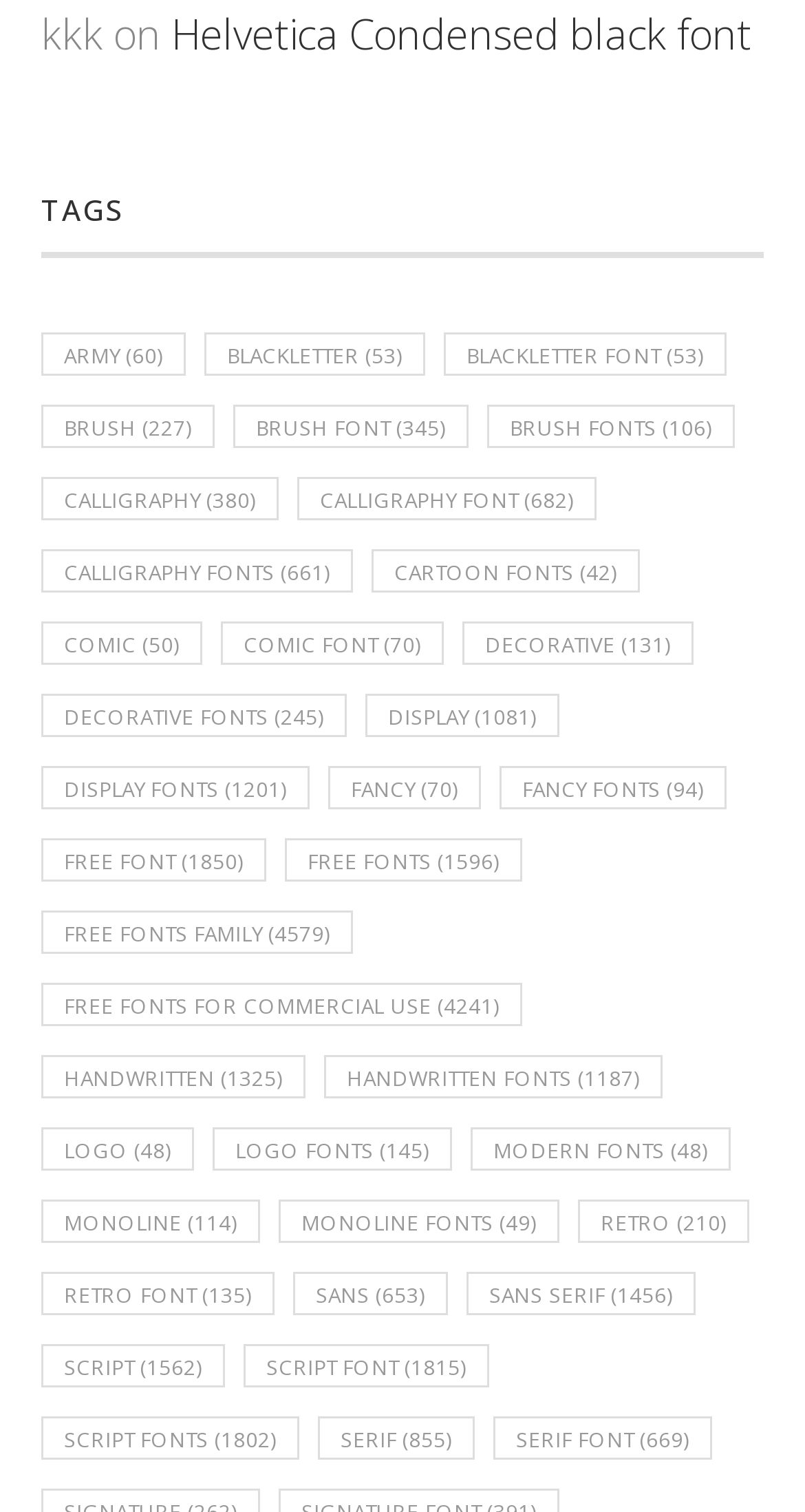Kindly determine the bounding box coordinates for the area that needs to be clicked to execute this instruction: "Check the 'Logo' font category".

[0.051, 0.745, 0.241, 0.774]